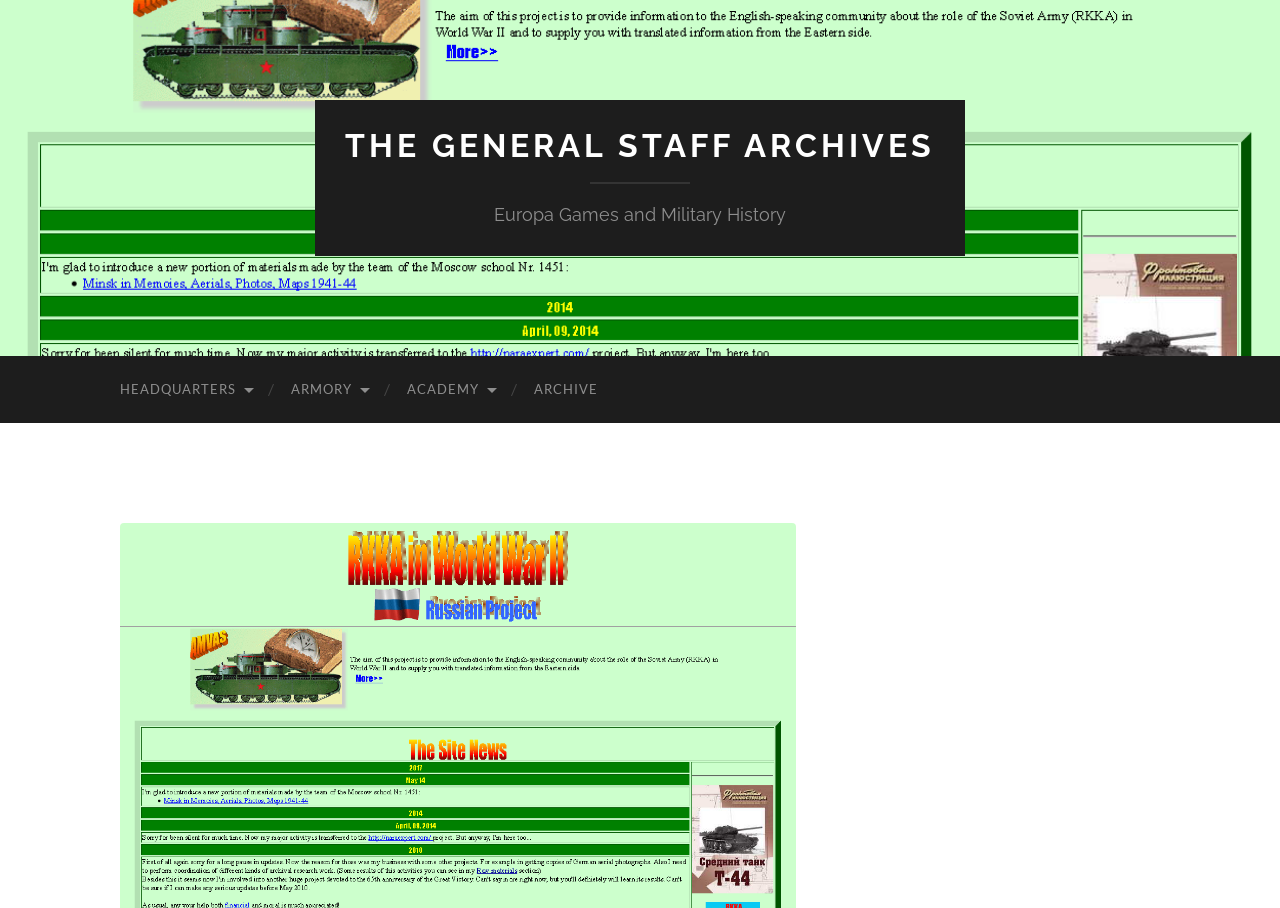Calculate the bounding box coordinates of the UI element given the description: "The General Staff Archives".

[0.27, 0.14, 0.73, 0.181]